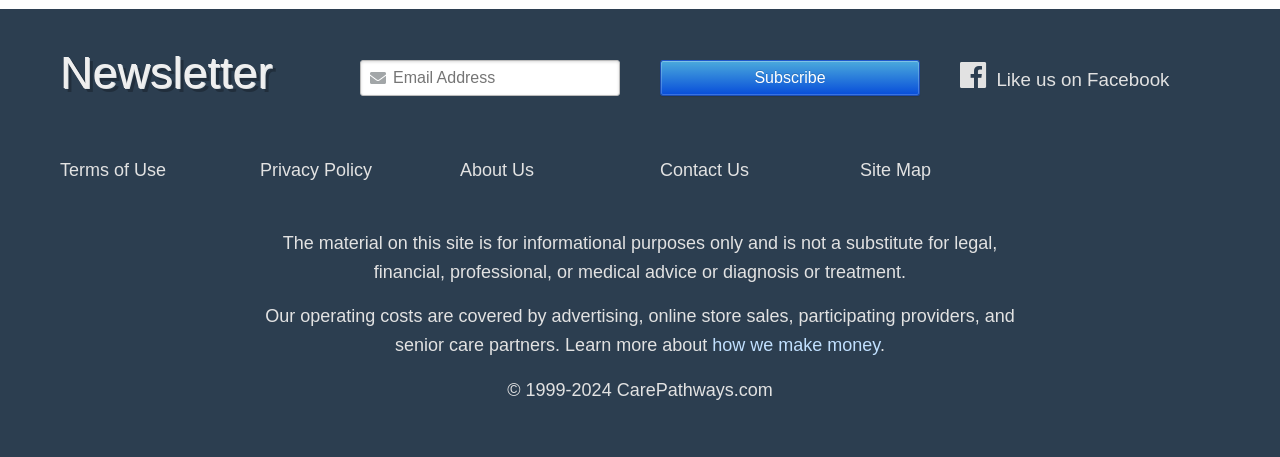Give a succinct answer to this question in a single word or phrase: 
What is the purpose of the newsletter?

To receive updates